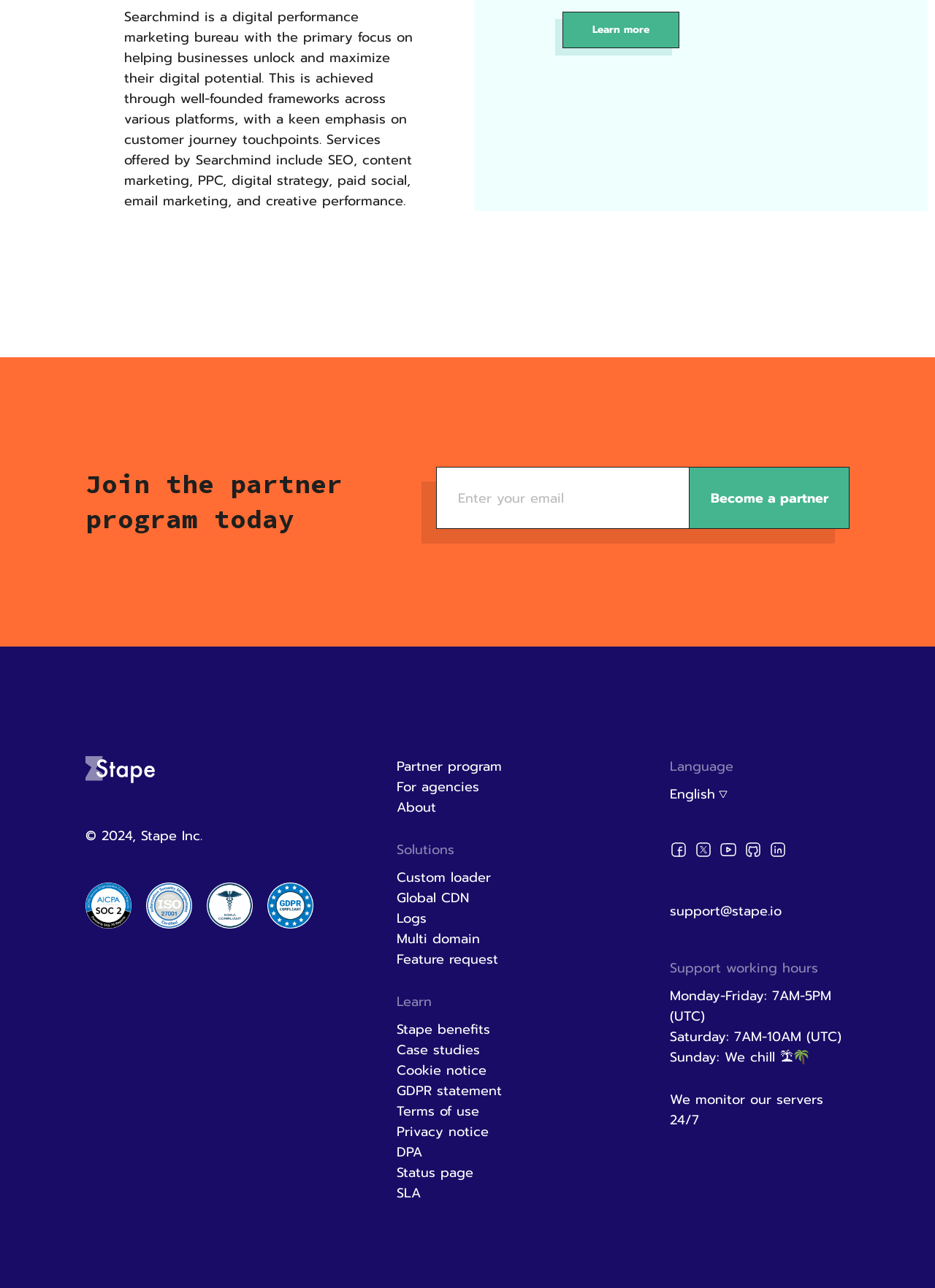Using the element description provided, determine the bounding box coordinates in the format (top-left x, top-left y, bottom-right x, bottom-right y). Ensure that all values are floating point numbers between 0 and 1. Element description: Case studies

[0.424, 0.807, 0.514, 0.823]